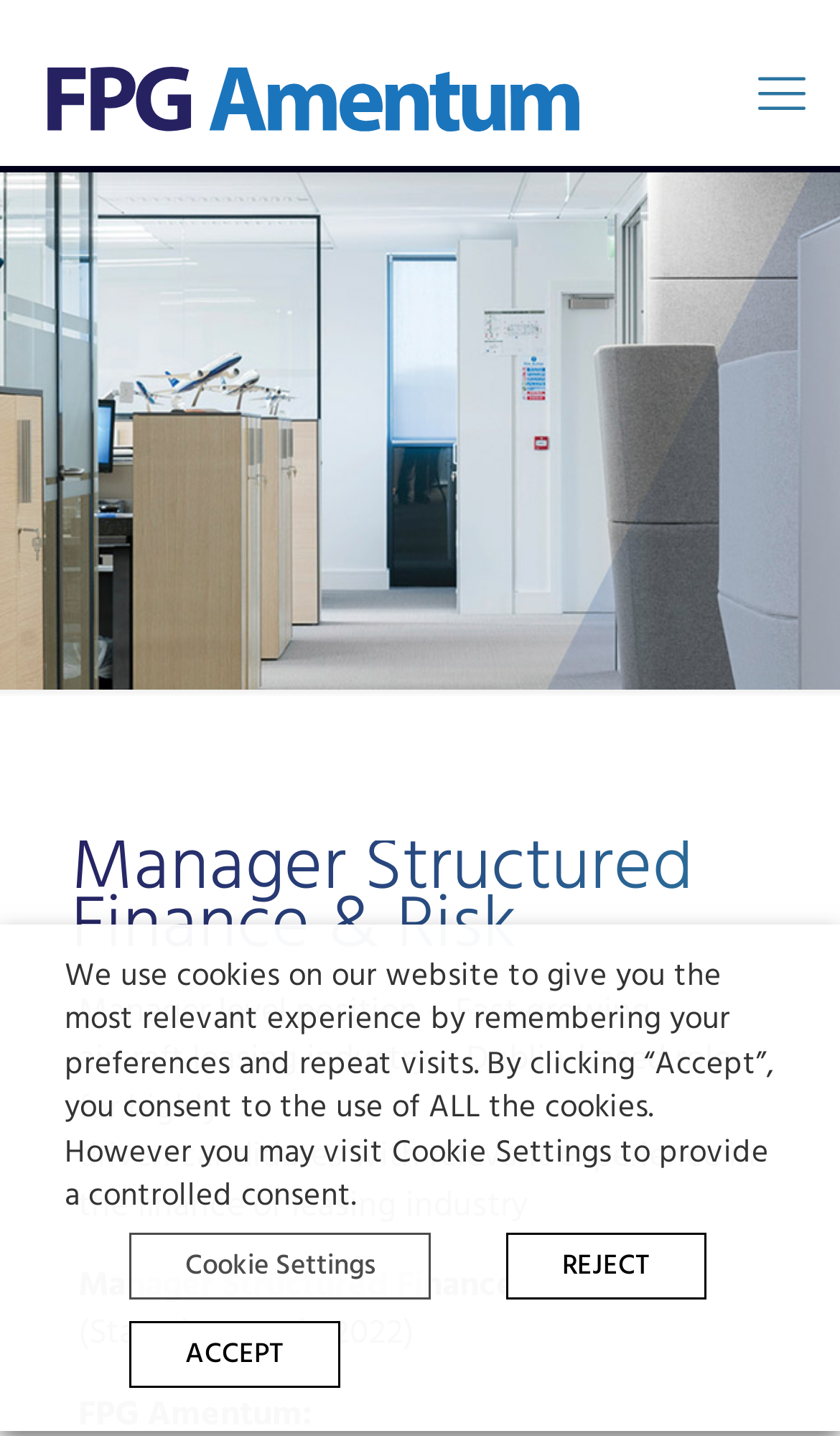Given the description: "REJECT", determine the bounding box coordinates of the UI element. The coordinates should be formatted as four float numbers between 0 and 1, [left, top, right, bottom].

[0.603, 0.858, 0.841, 0.905]